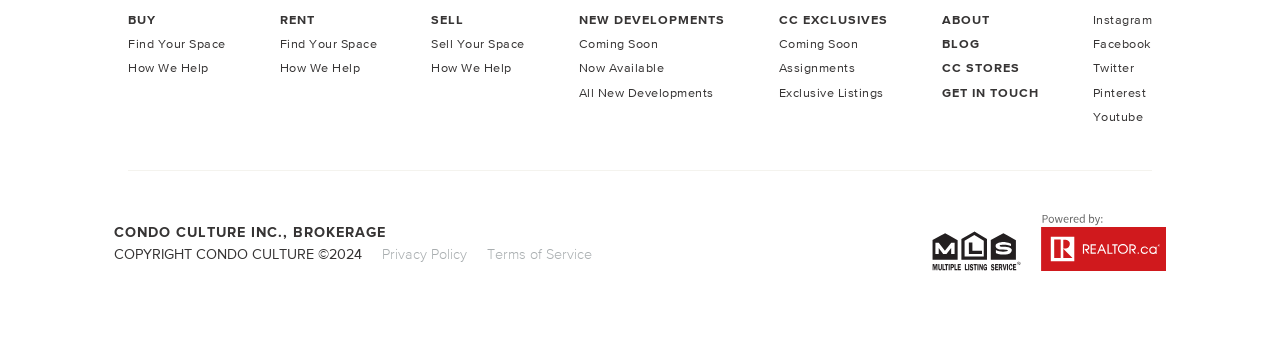Provide a brief response to the question below using a single word or phrase: 
What type of properties are featured?

Condos